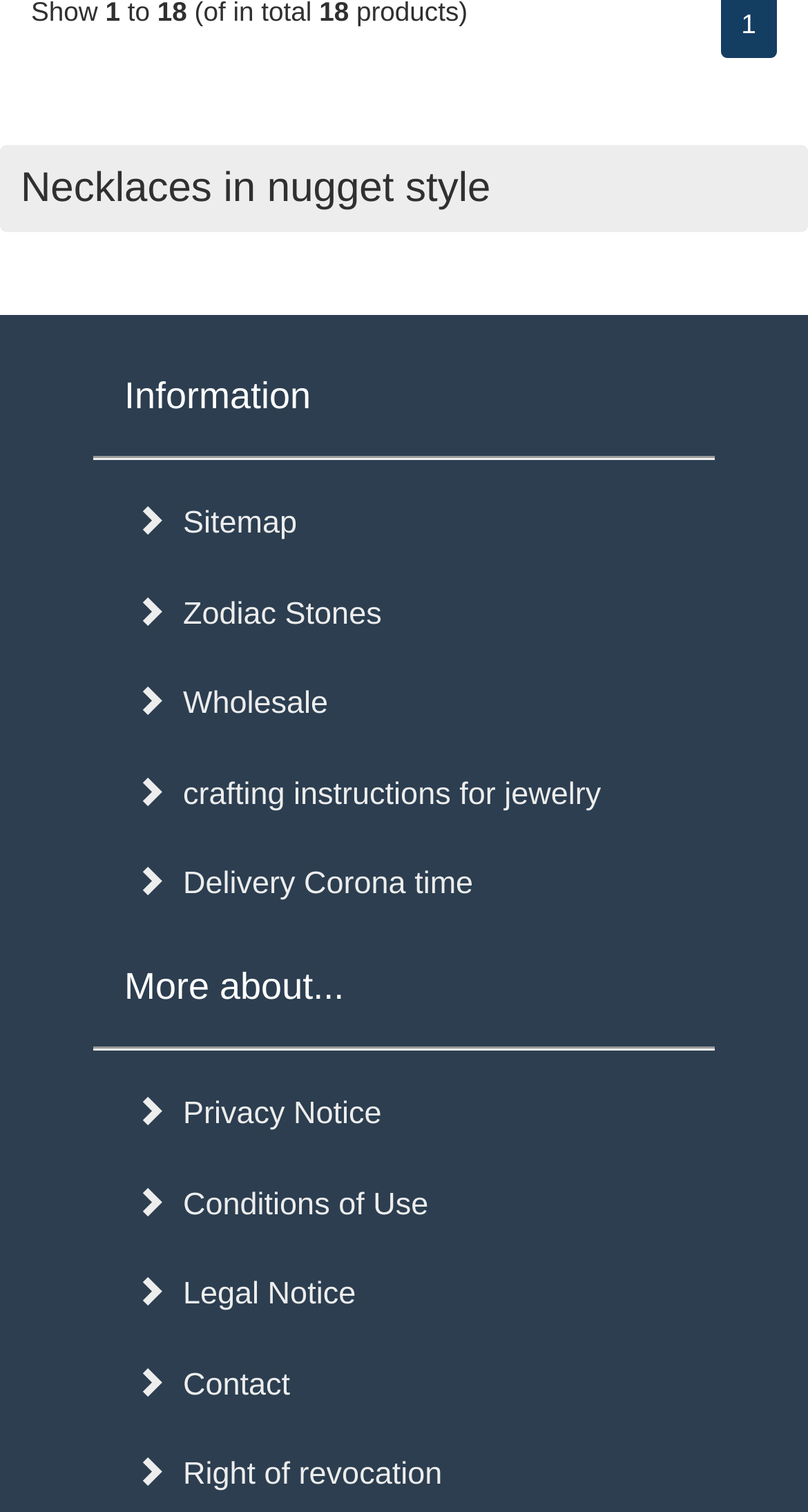What is the main category of jewelry?
Examine the image and give a concise answer in one word or a short phrase.

Necklaces